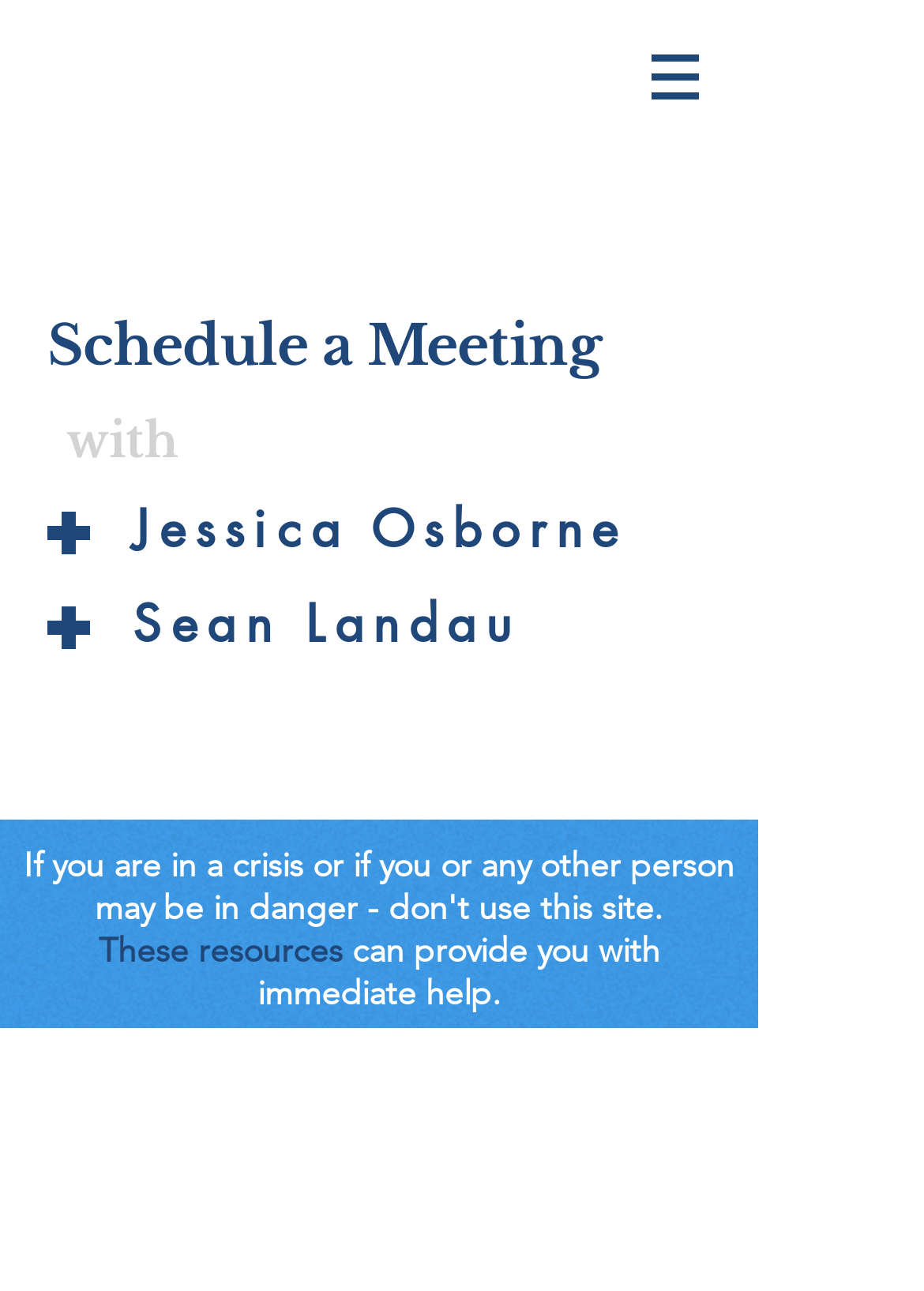What is the purpose of the resources?
Kindly offer a comprehensive and detailed response to the question.

The webpage has a section with a link 'These resources' followed by a static text 'can provide you with immediate help.' This suggests that the resources are intended to provide immediate help to users.